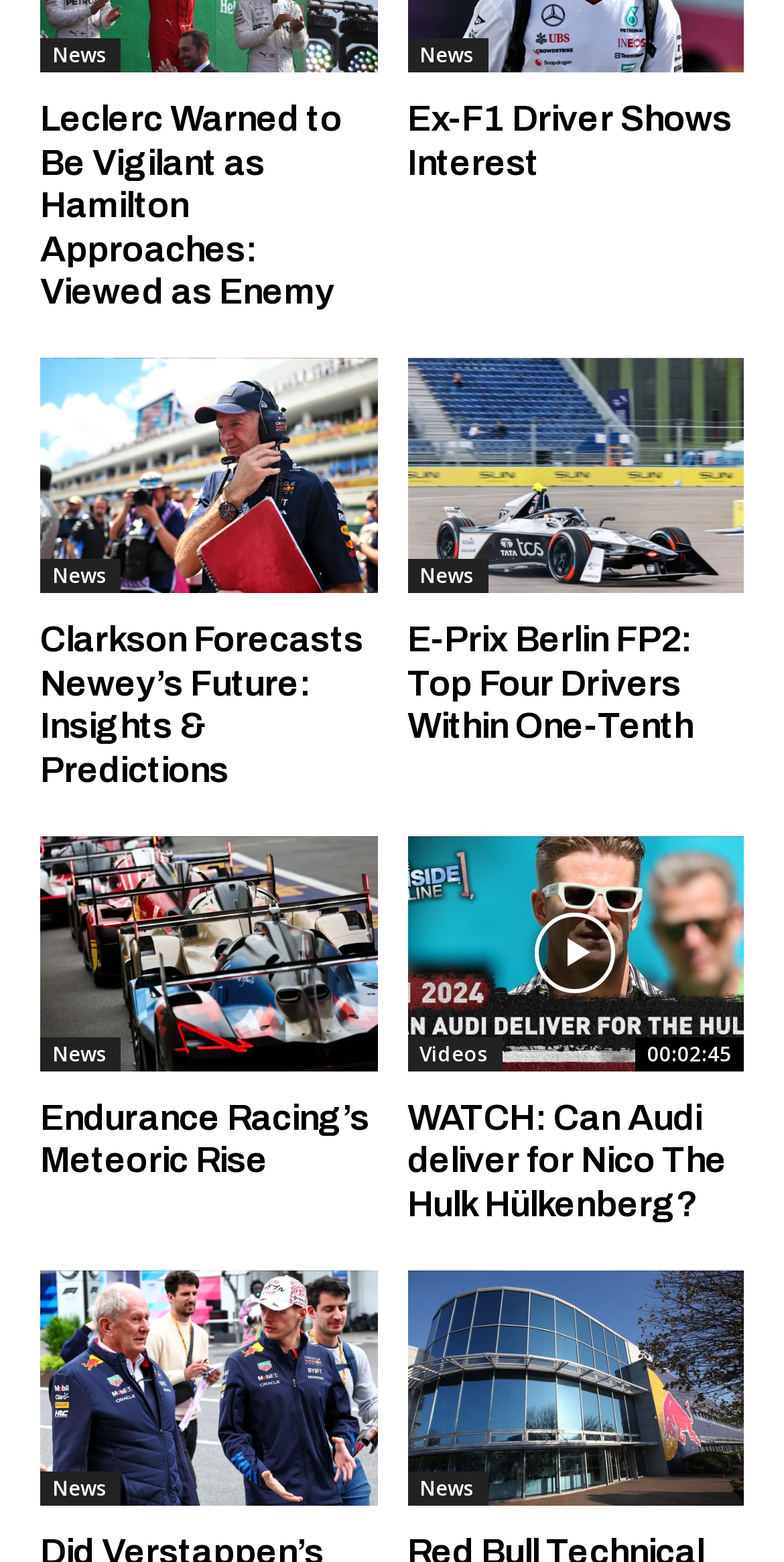Bounding box coordinates are specified in the format (top-left x, top-left y, bottom-right x, bottom-right y). All values are floating point numbers bounded between 0 and 1. Please provide the bounding box coordinate of the region this sentence describes: title="Endurance Racing’s Meteoric Rise"

[0.051, 0.535, 0.481, 0.686]